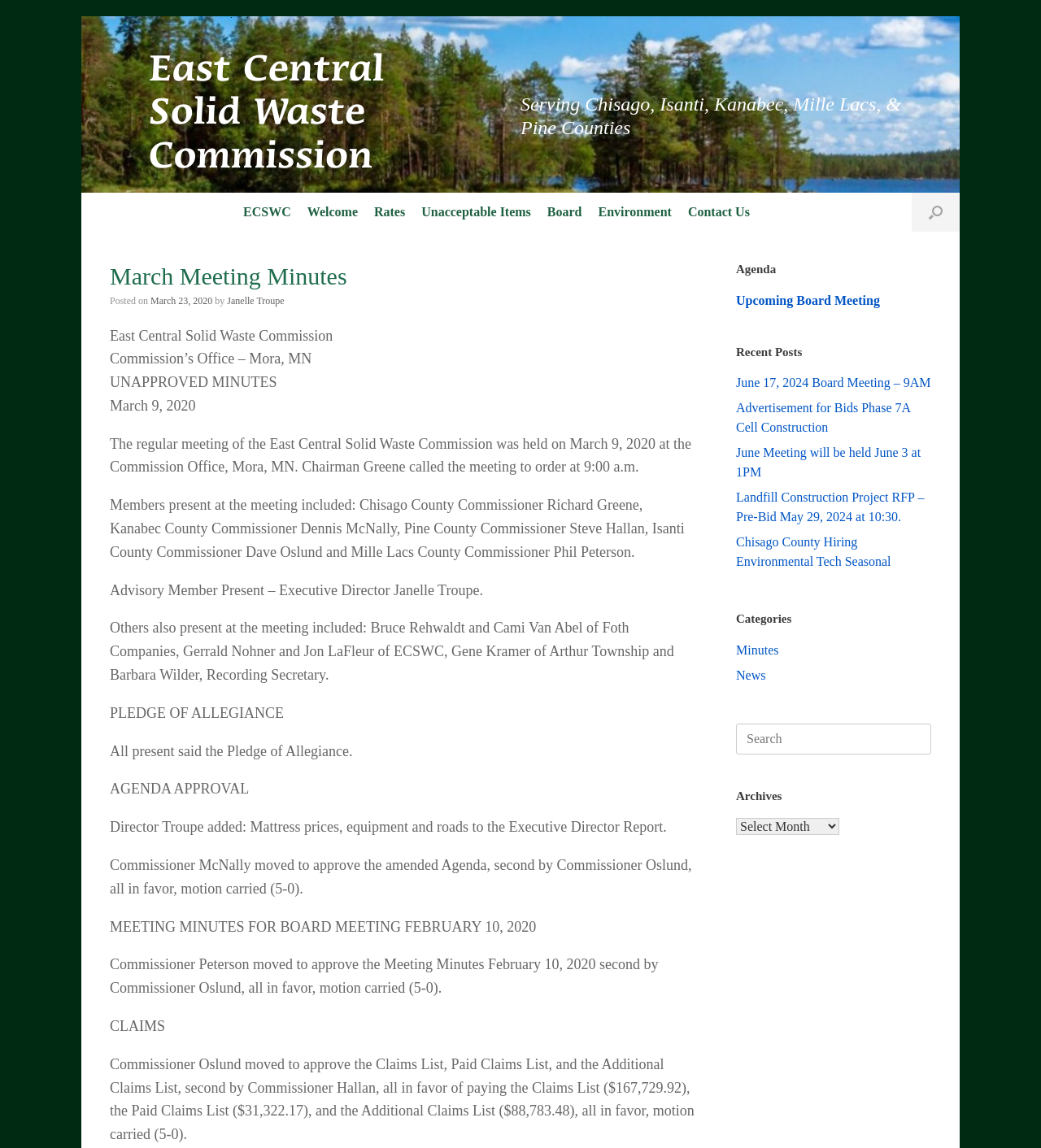Explain the webpage in detail, including its primary components.

The webpage is about the March meeting minutes of the East Central Solid Waste Commission. At the top, there is a logo of the commission and a link to skip to the content. Below the logo, there is a header with links to different sections of the website, including ECSWC, Welcome, Rates, Unacceptable Items, Board, Environment, and Contact Us.

The main content of the webpage is divided into two columns. The left column contains the meeting minutes, which include the date, location, and attendees of the meeting, as well as the discussions and decisions made during the meeting. The text is organized into paragraphs with headings and subheadings.

The right column contains additional information and links, including a search bar, a list of recent posts, categories, and archives. There are five links to recent posts, including upcoming board meetings and advertisements for bids. Below the recent posts, there are links to categories, including Minutes and News. The search bar allows users to search for specific keywords or phrases.

At the top of the right column, there is a heading that says "Agenda" with a link to an upcoming board meeting. Below the agenda, there is a heading that says "Recent Posts" with links to five recent posts. Further down, there is a heading that says "Categories" with links to Minutes and News. Finally, there is a heading that says "Archives" with a dropdown menu to select a specific archive.